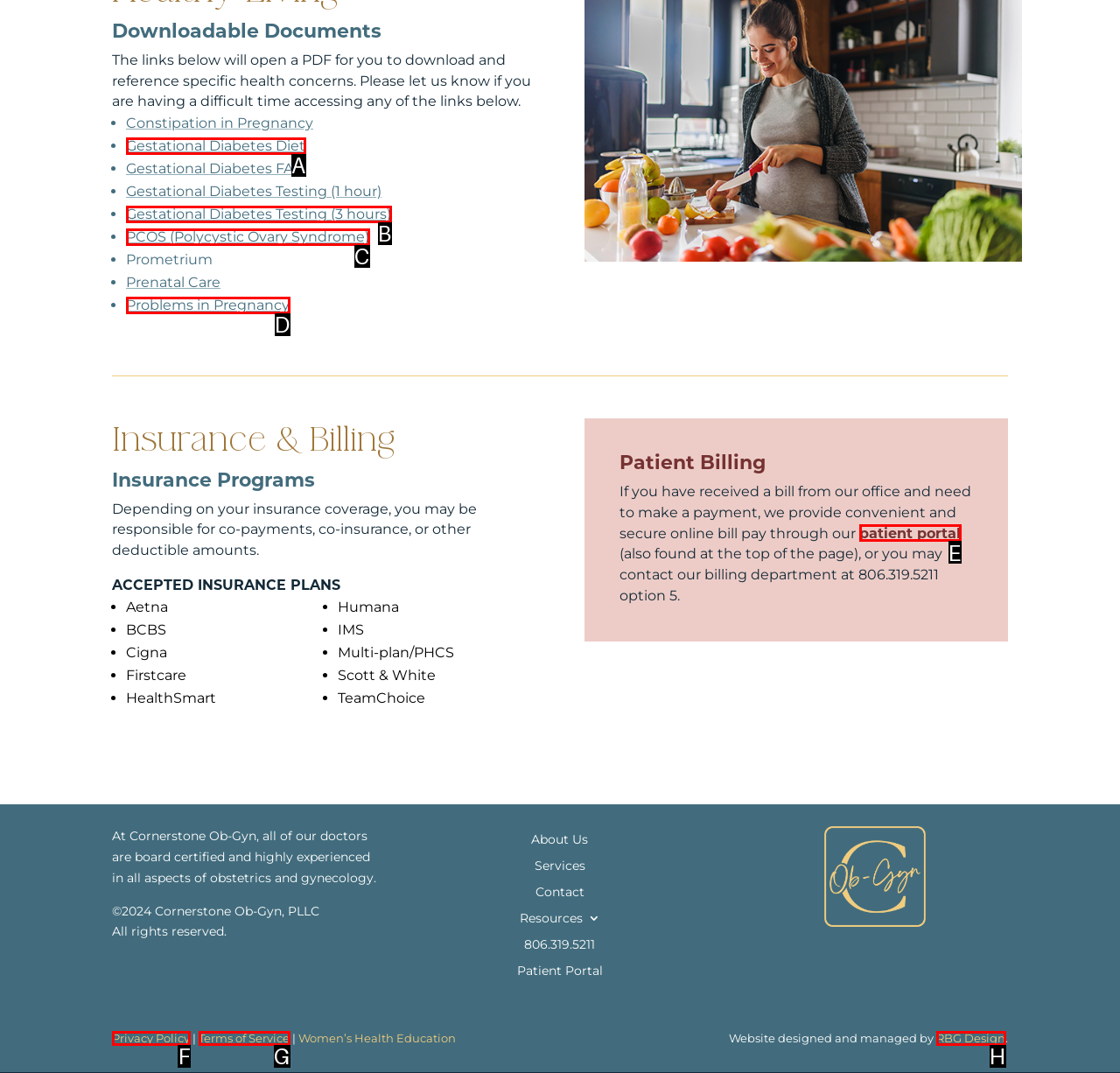To complete the instruction: Check Privacy Policy, which HTML element should be clicked?
Respond with the option's letter from the provided choices.

F